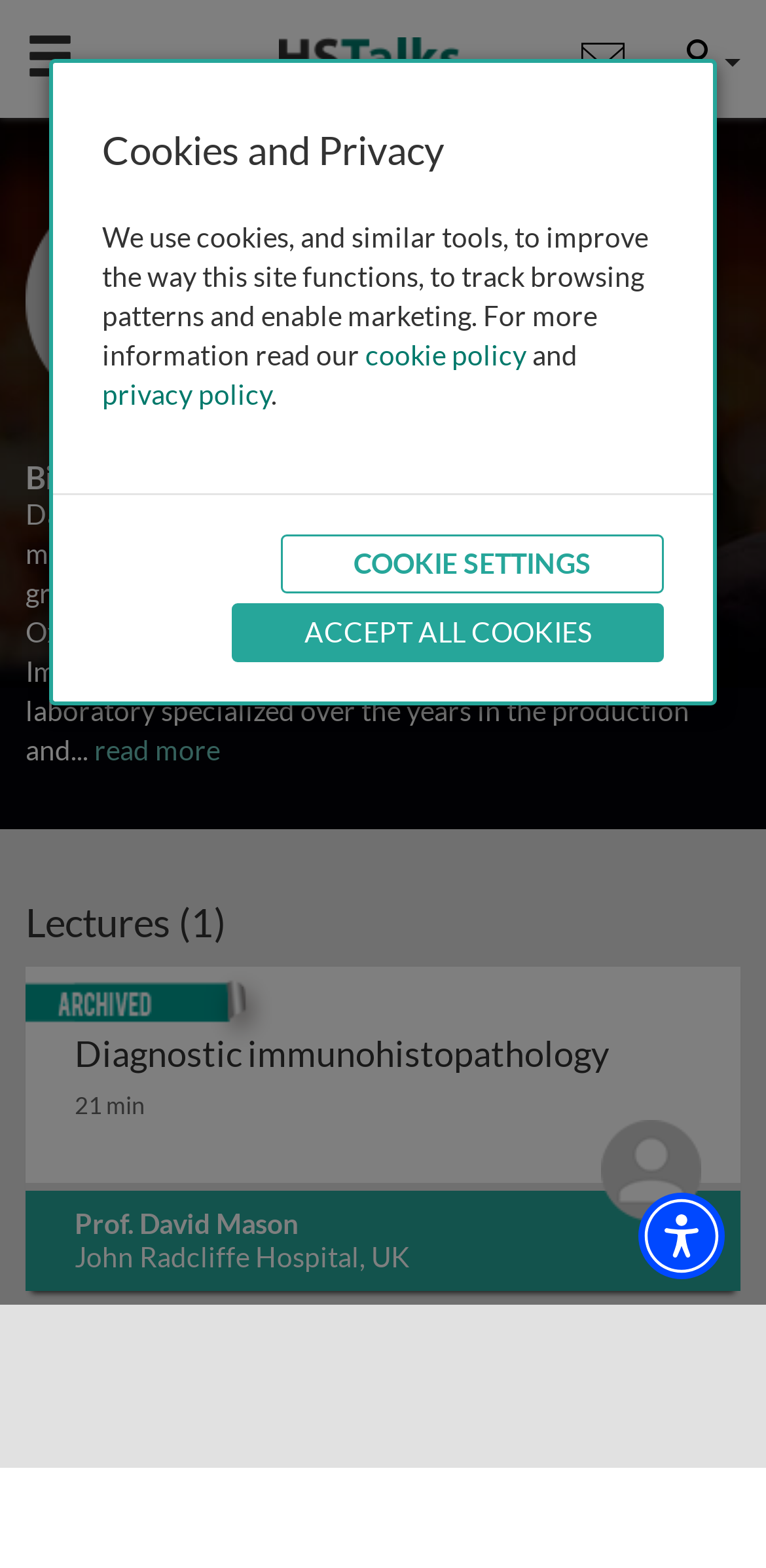Give a detailed overview of the webpage's appearance and contents.

The webpage is about Prof. David Mason, featuring his profile and lectures. At the top, there is a site header navigation banner that spans the entire width of the page. Within this banner, there are several elements, including a button for the accessibility menu, a mobile button, a link to HS Talks with an accompanying image, a link with an icon, and a user button with a dropdown menu.

Below the banner, the main content section takes up most of the page. It starts with a heading that displays Prof. David Mason's name and affiliation, John Radcliffe Hospital, UK. Underneath, there is a static text indicating that he has one talk. A biography section follows, which includes a heading and a paragraph of text describing his background and achievements. The biography text is truncated, with an option to "read more".

Further down, there is a section for lectures, which includes a heading and a link to a lecture titled "Diagnostic immunohistopathology" with a duration of 21 minutes. The lecture link also displays the location, John Radcliffe Hospital, UK, and is marked as archived.

At the bottom of the page, there is a dialog box for cookies and privacy, which is not currently active. Within this dialog box, there is a heading, a paragraph of text explaining the use of cookies, and links to the cookie policy and privacy policy. There are also two buttons, one for cookie settings and one to accept all cookies.